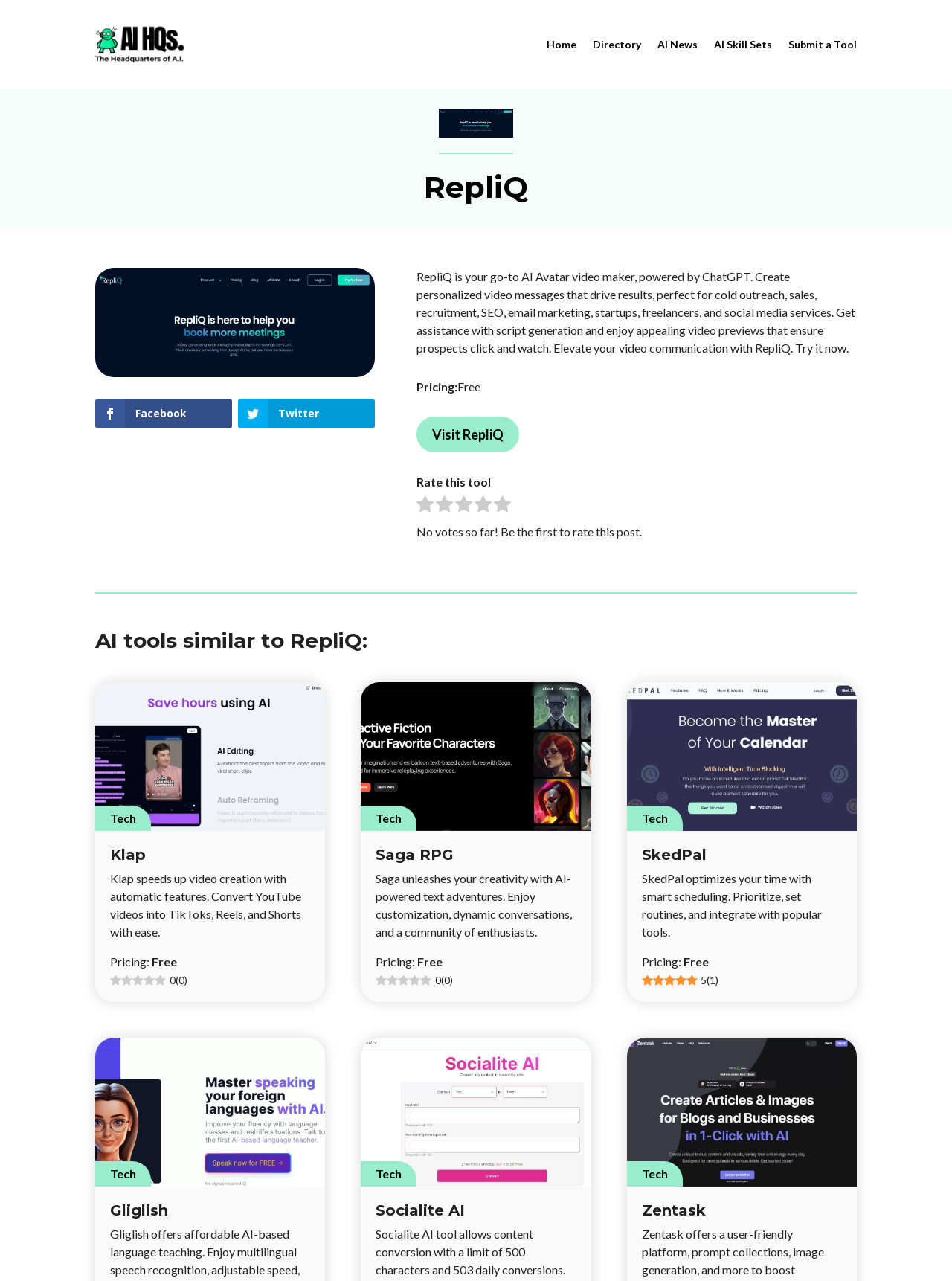Show the bounding box coordinates for the HTML element as described: "AI Skill Sets".

[0.75, 0.0, 0.811, 0.07]